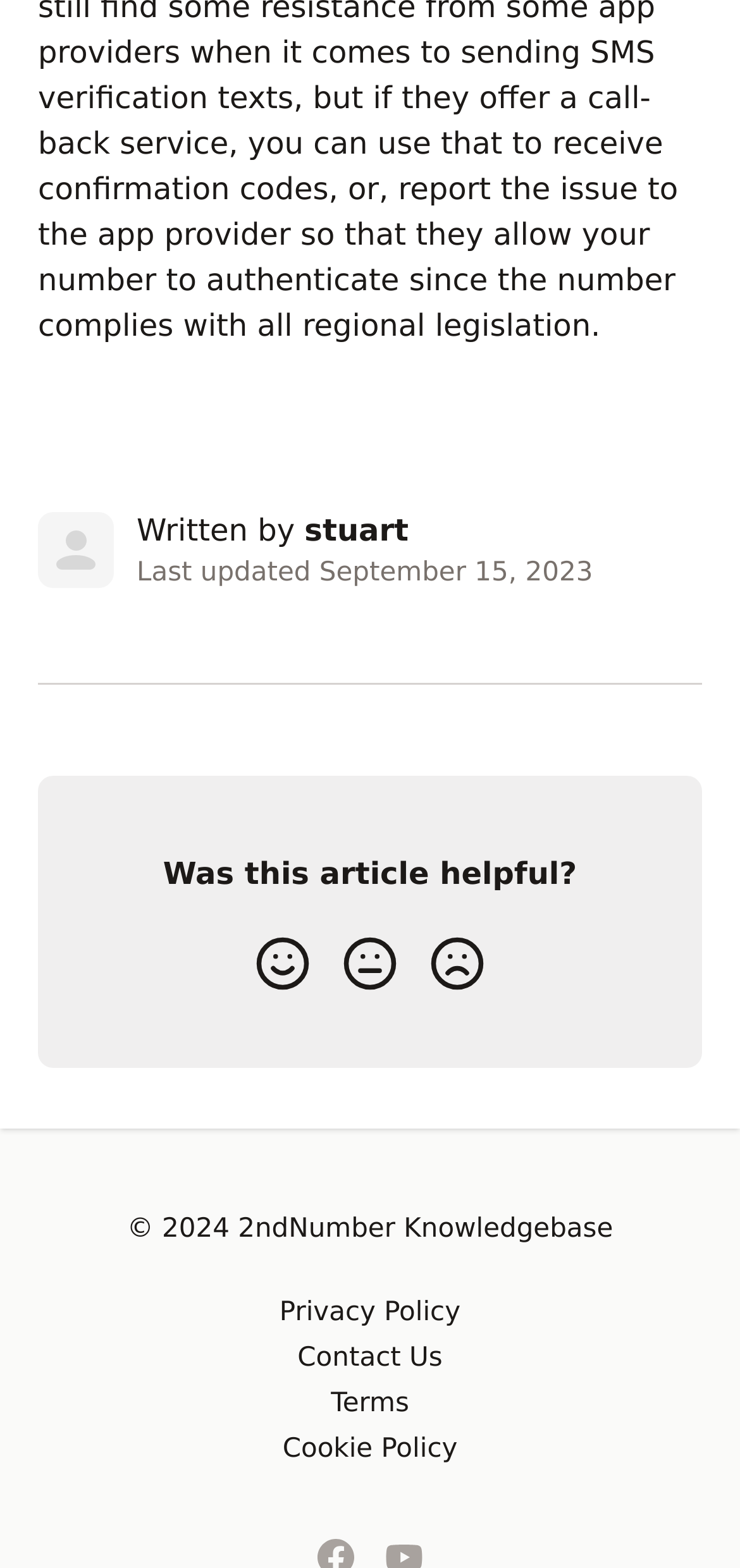When was the article last updated?
Look at the image and answer the question using a single word or phrase.

September 15, 2023